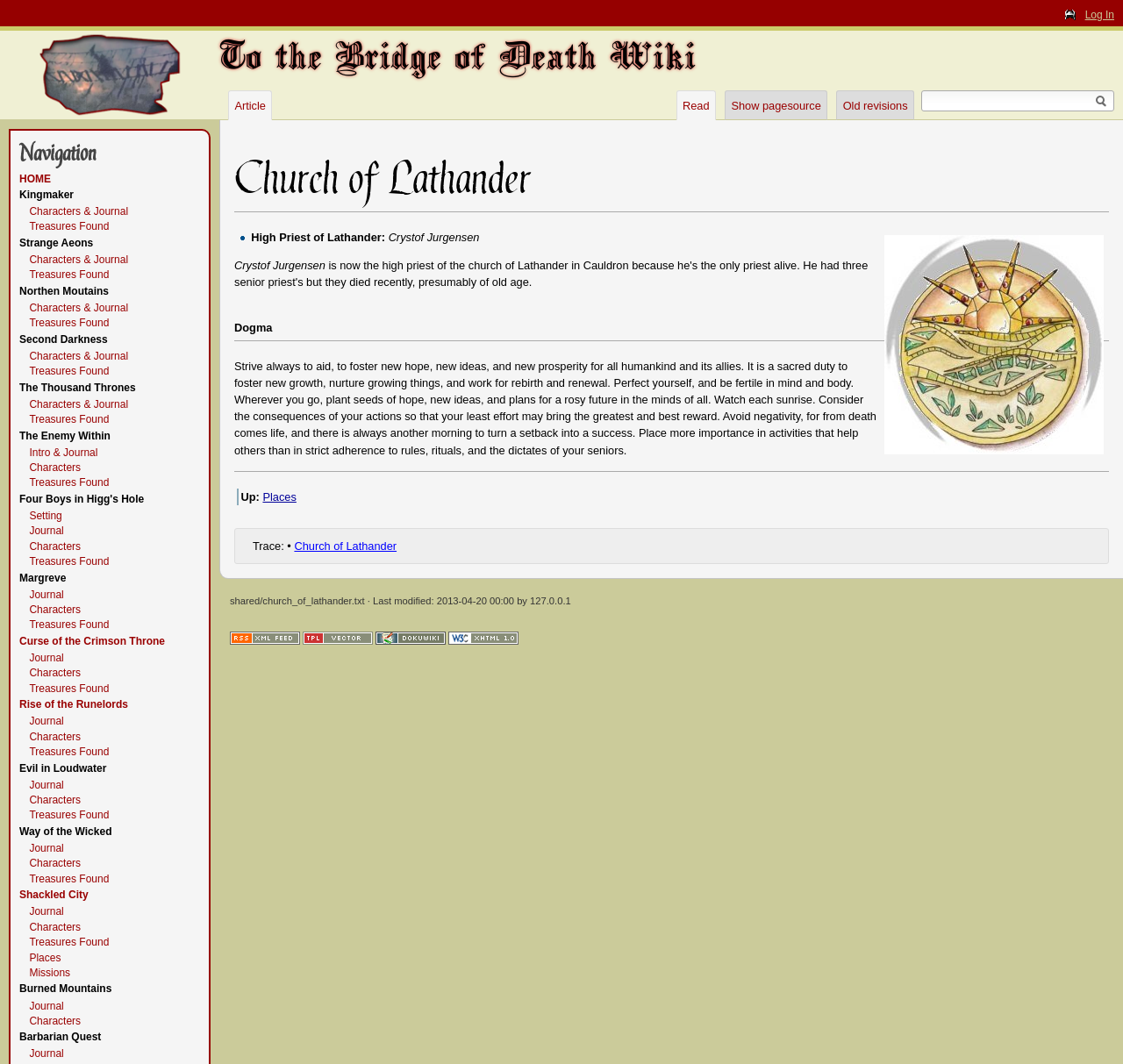Respond to the question below with a single word or phrase:
What is the dogma of the Church of Lathander?

Strive always to aid, to foster new hope...